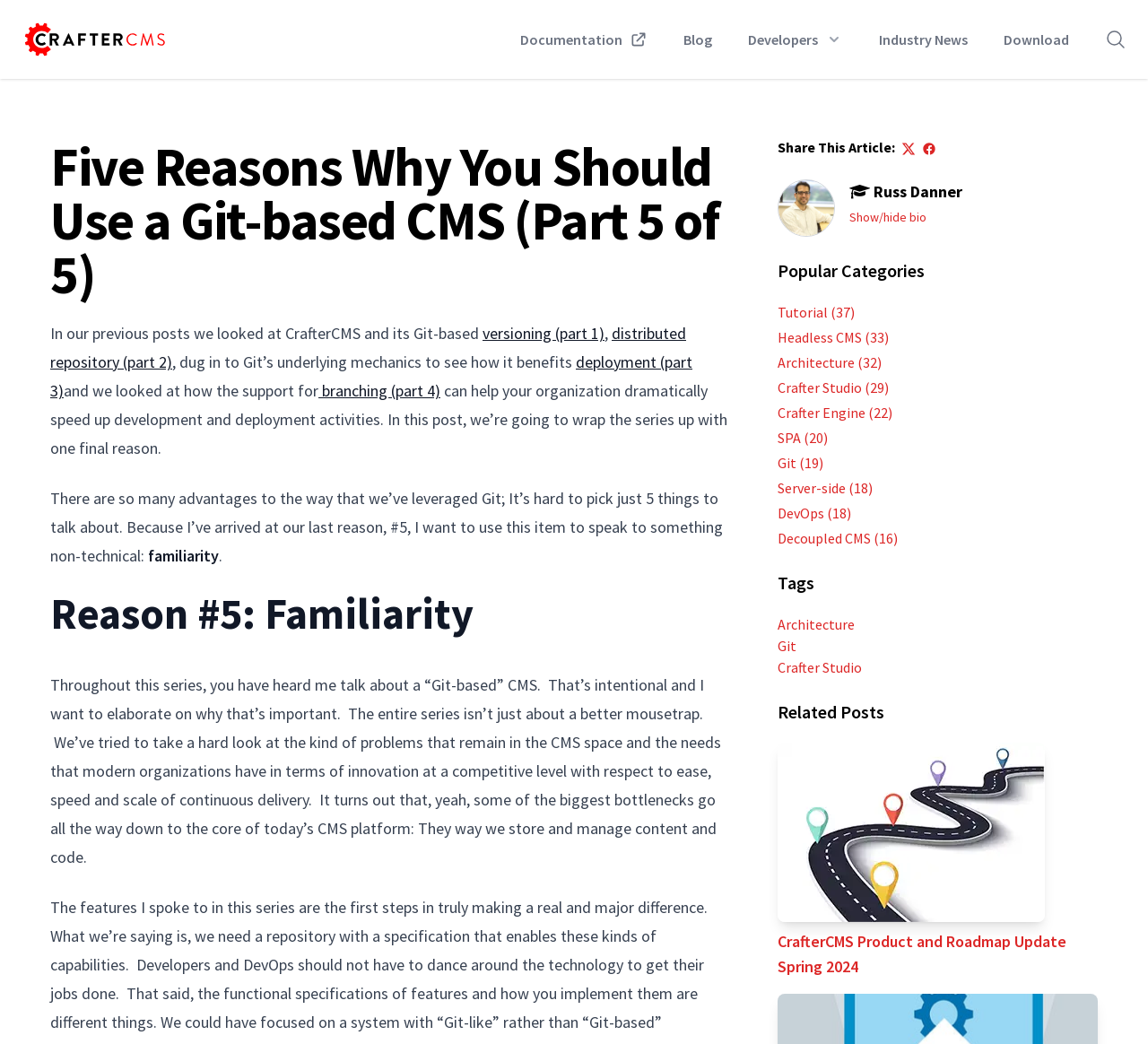What is the category of the blog post?
Please use the image to provide a one-word or short phrase answer.

Headless CMS